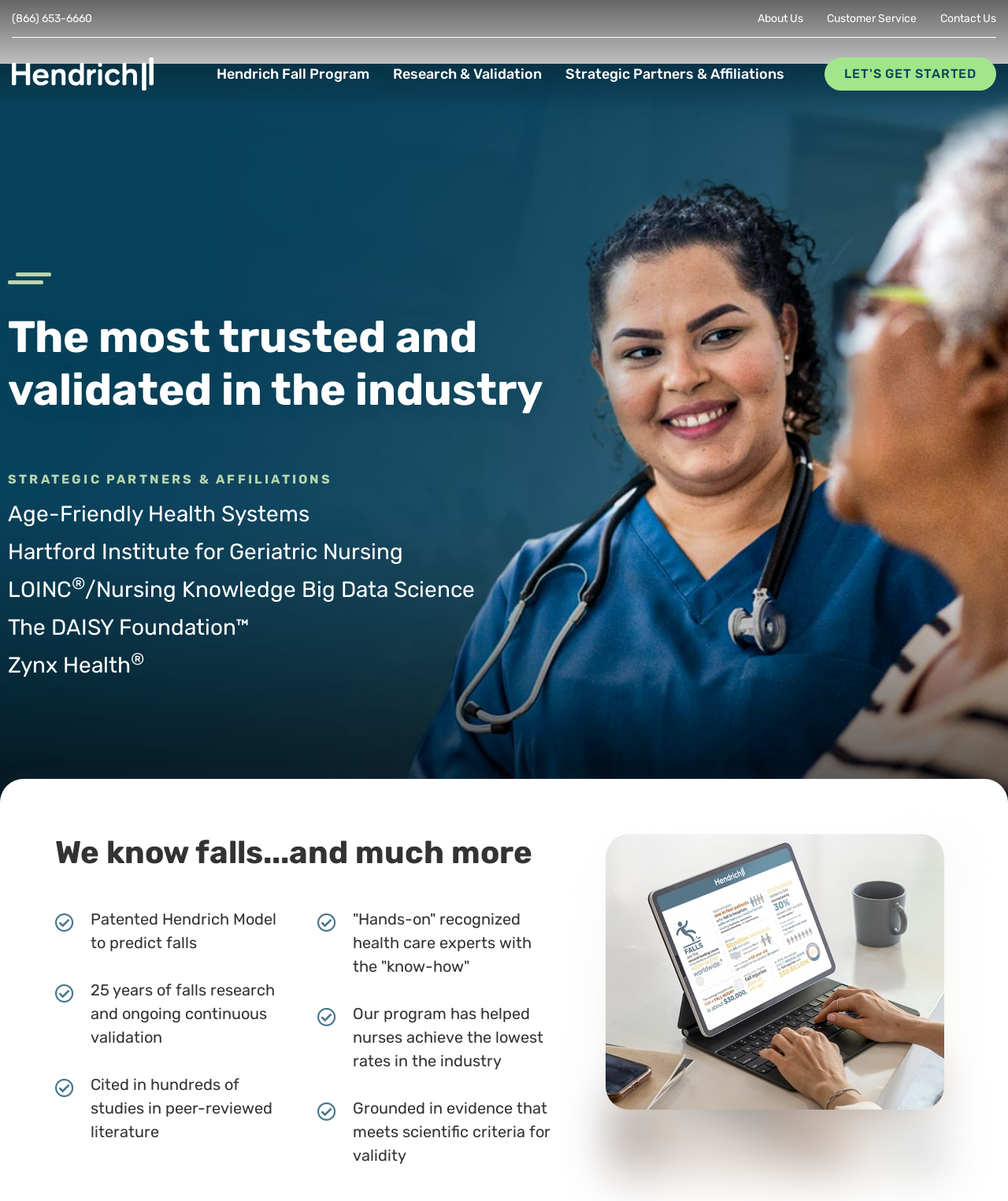Identify the bounding box of the UI element described as follows: "Strategic Partners & Affiliations". Provide the coordinates as four float numbers in the range of 0 to 1 [left, top, right, bottom].

[0.561, 0.042, 0.778, 0.086]